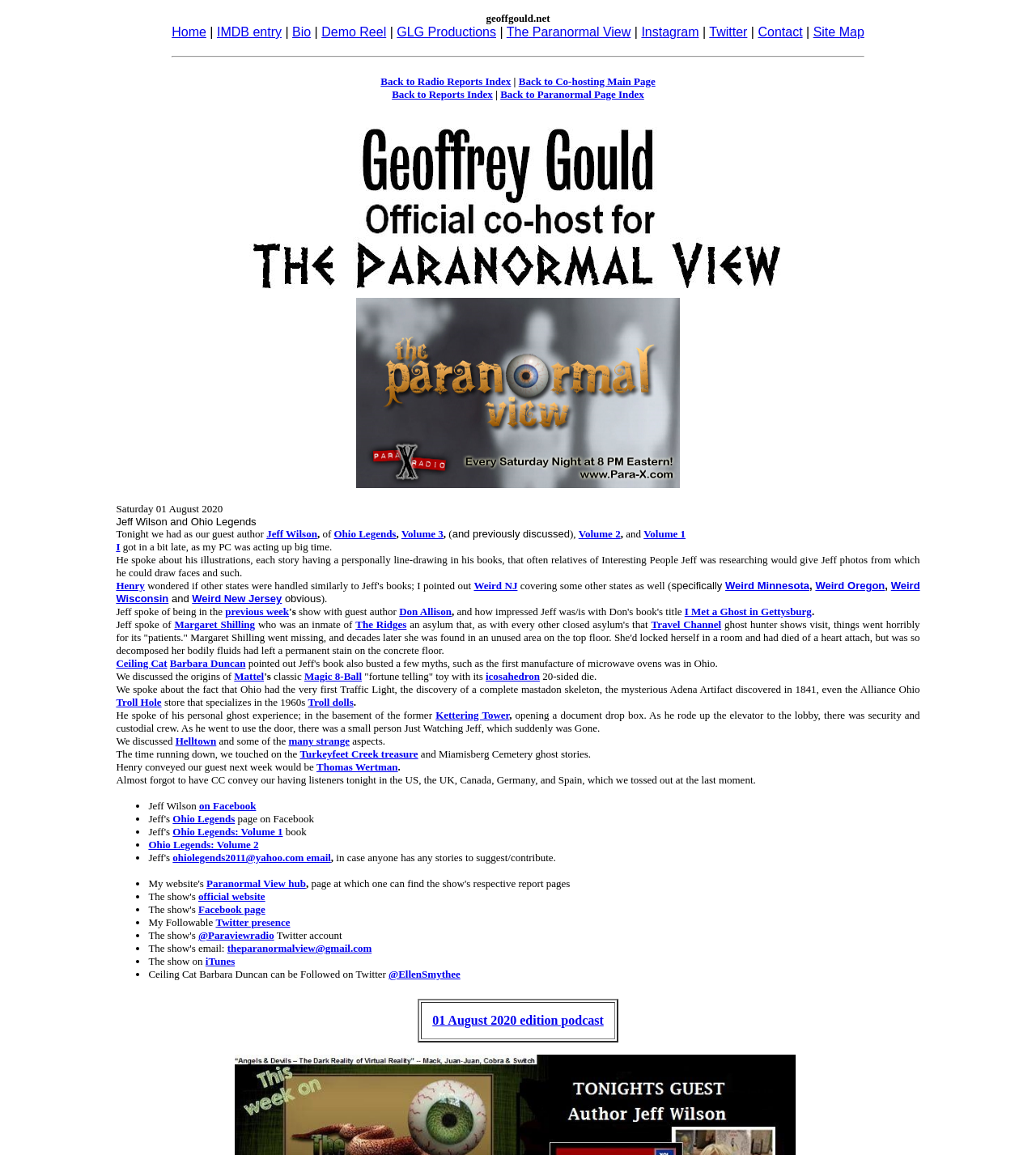Identify the bounding box coordinates for the region of the element that should be clicked to carry out the instruction: "View the radio reports index". The bounding box coordinates should be four float numbers between 0 and 1, i.e., [left, top, right, bottom].

[0.367, 0.065, 0.493, 0.076]